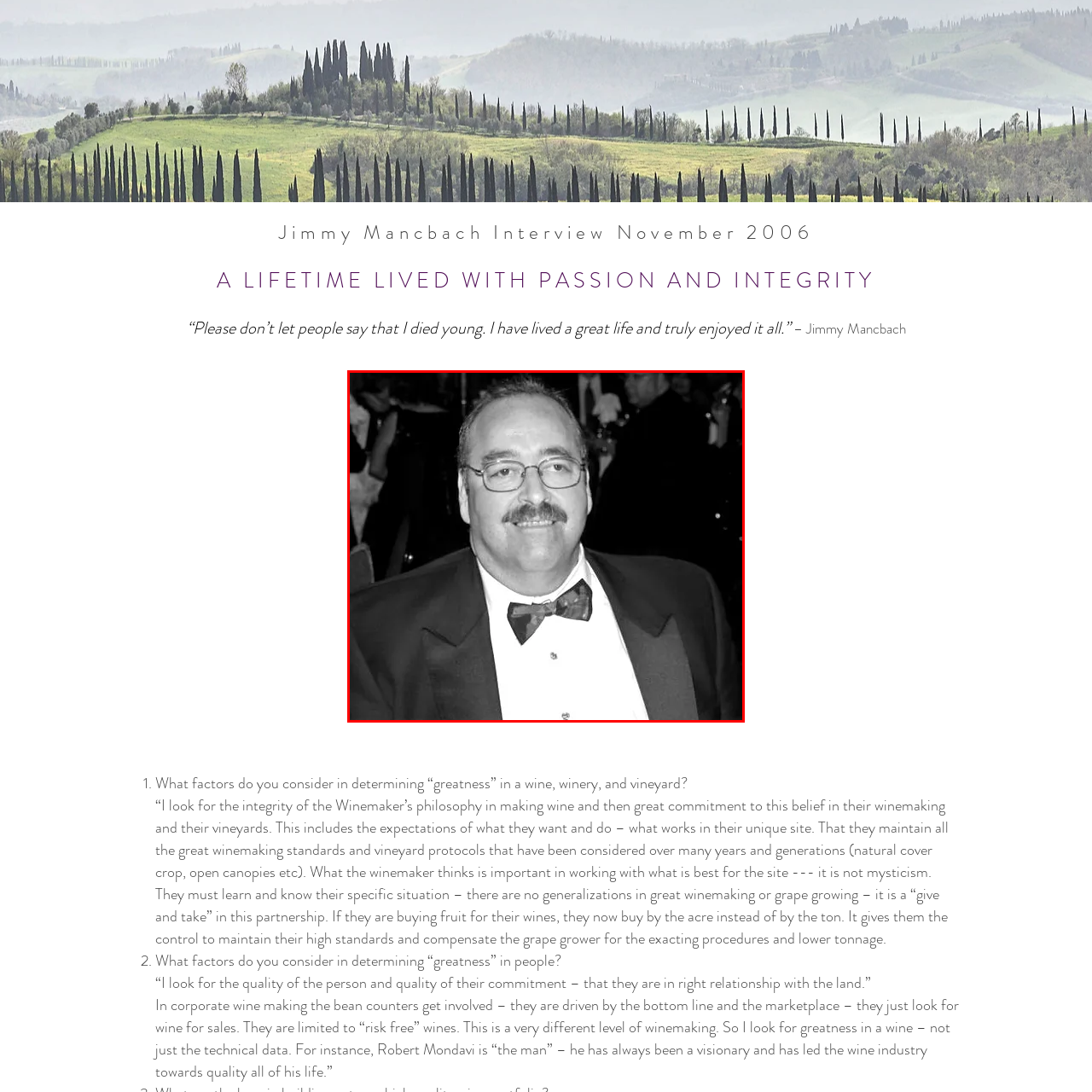What is the likely setting of the image?
View the image encased in the red bounding box and respond with a detailed answer informed by the visual information.

The backdrop of the image suggests a social gathering, which is likely associated with the wine industry. This inference can be made based on the context of the interview excerpt provided, which discusses winemaking and the wine industry.